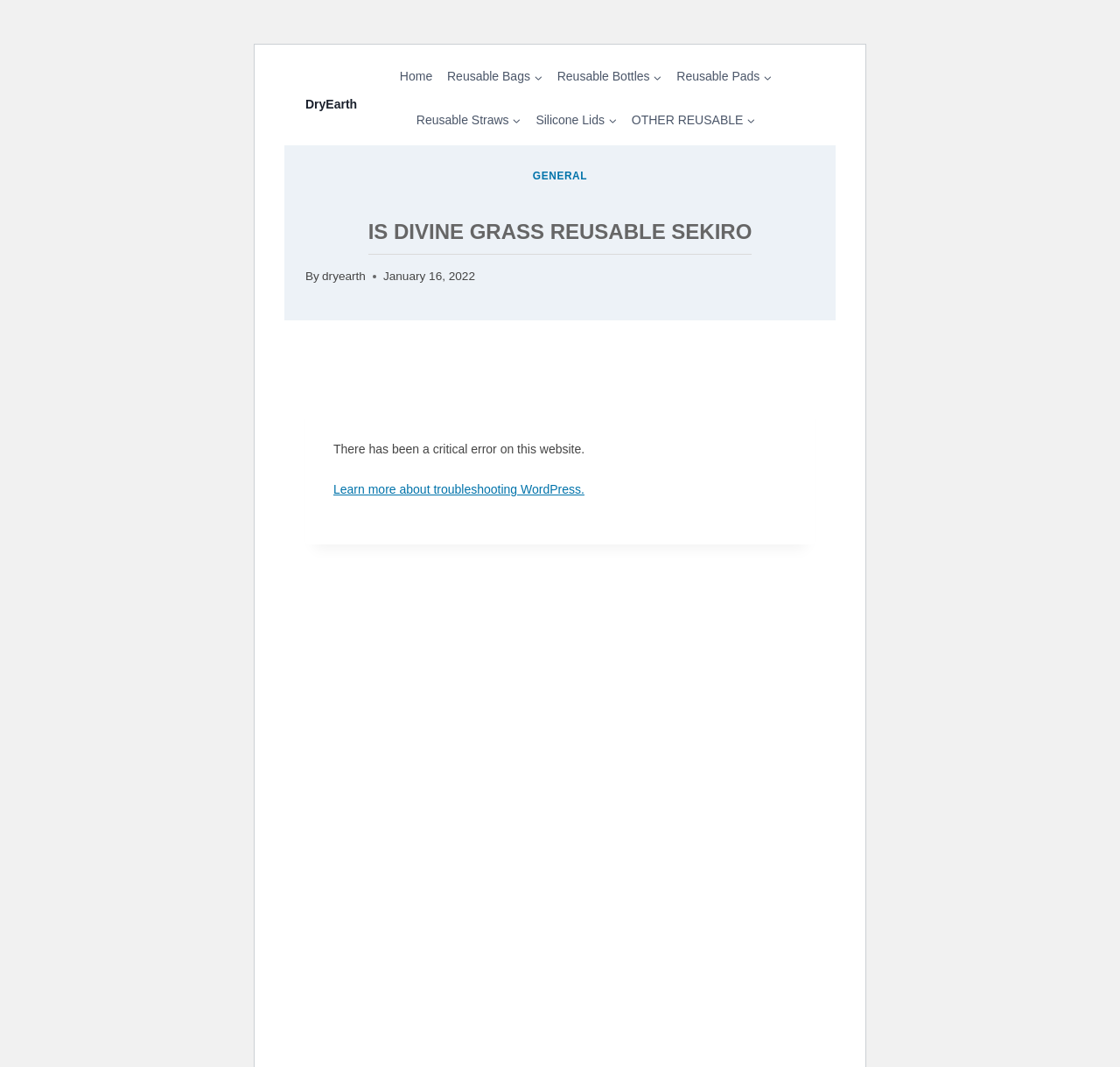Specify the bounding box coordinates of the area that needs to be clicked to achieve the following instruction: "visit DryEarth homepage".

[0.273, 0.069, 0.319, 0.123]